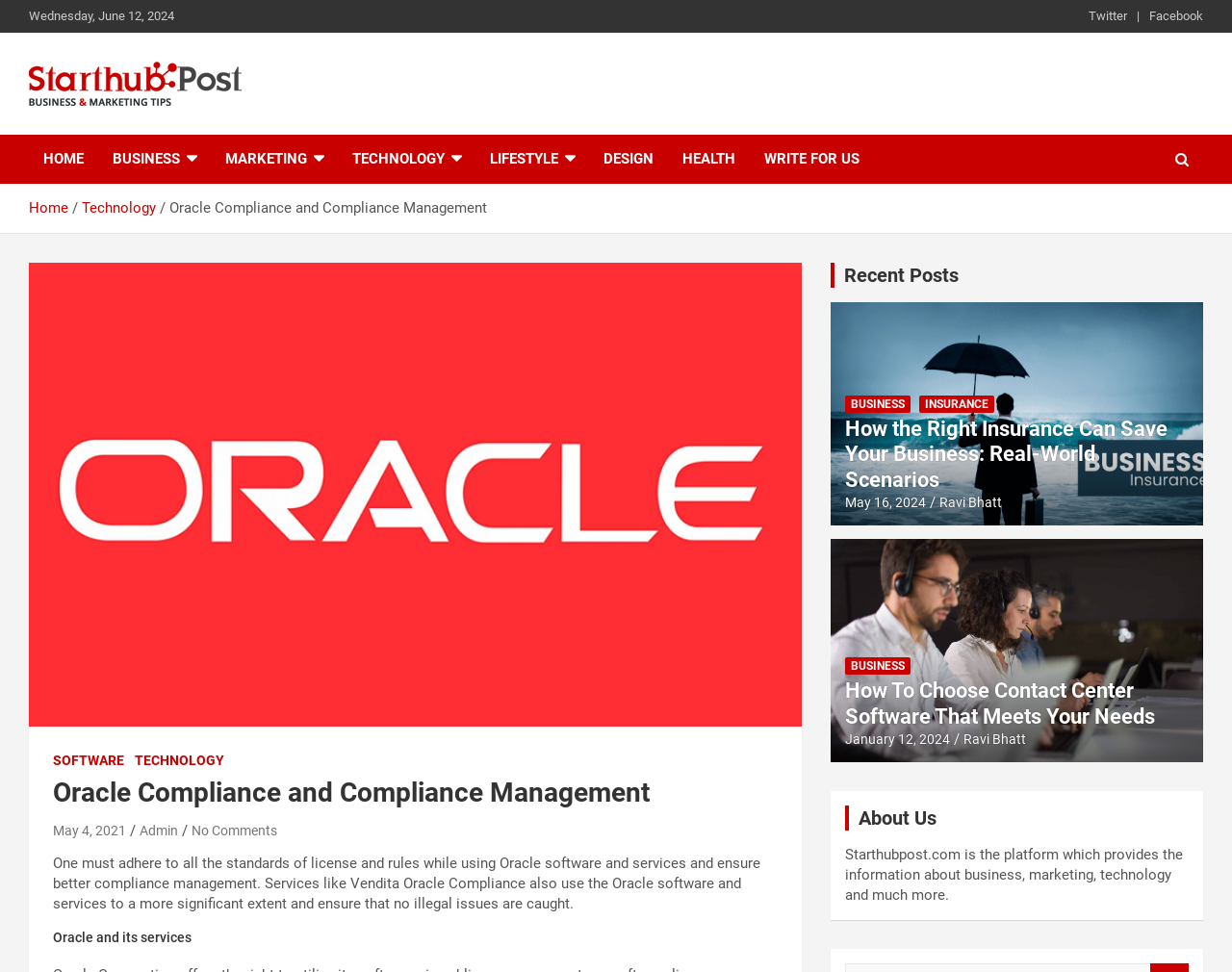Determine the bounding box coordinates of the section I need to click to execute the following instruction: "Read the 'Make a Noise' post". Provide the coordinates as four float numbers between 0 and 1, i.e., [left, top, right, bottom].

None